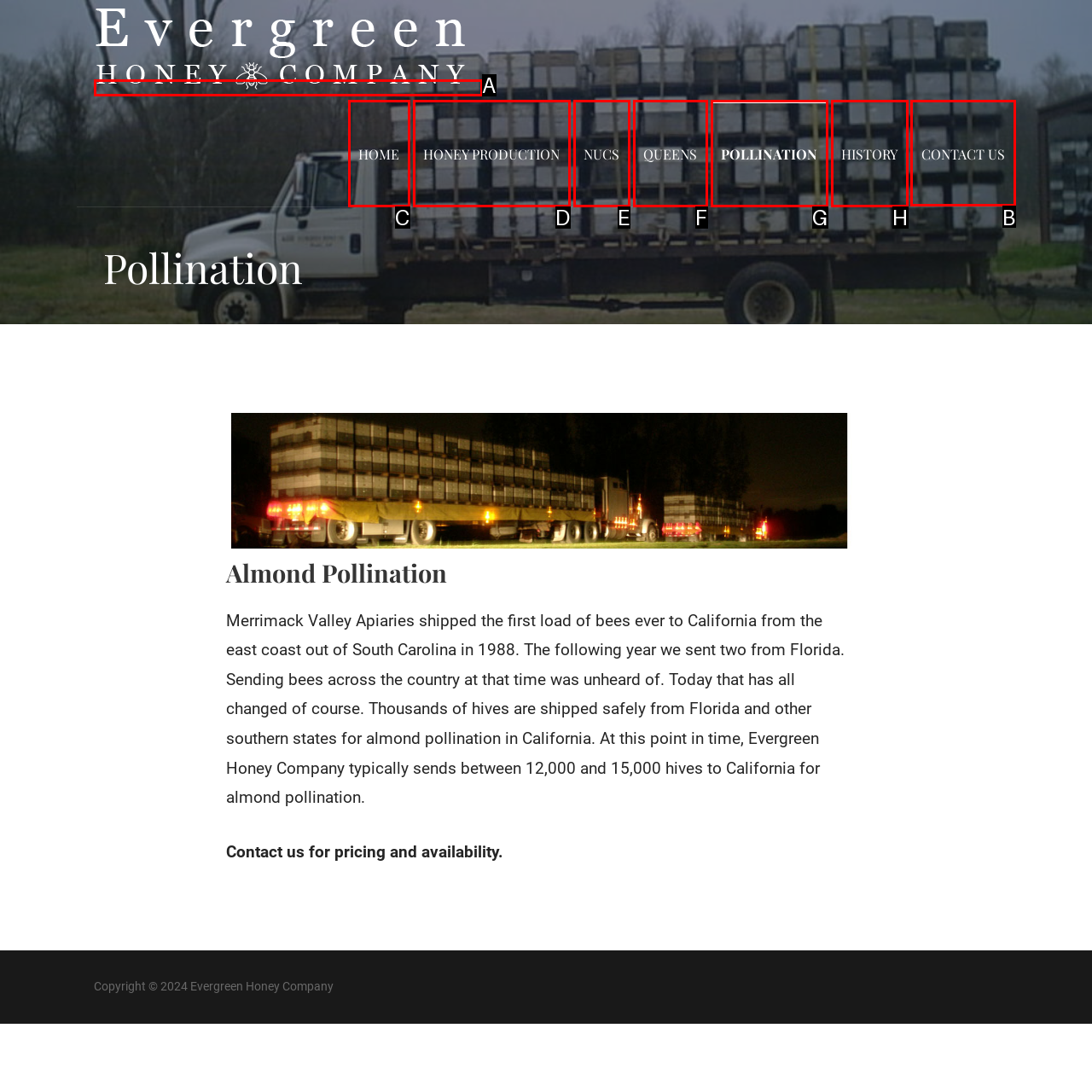Determine the correct UI element to click for this instruction: contact us. Respond with the letter of the chosen element.

B